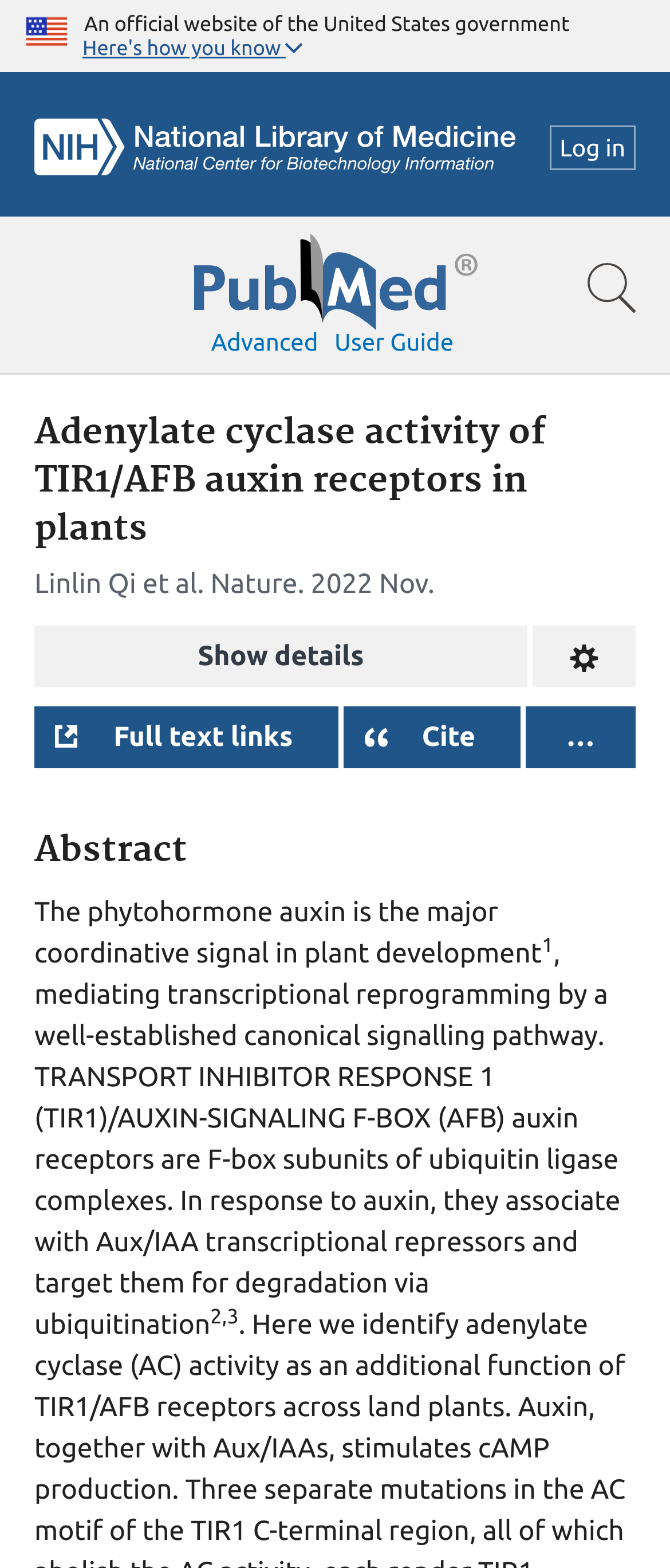Given the element description, predict the bounding box coordinates in the format (top-left x, top-left y, bottom-right x, bottom-right y). Make sure all values are between 0 and 1. Here is the element description: Full text links

[0.051, 0.45, 0.504, 0.489]